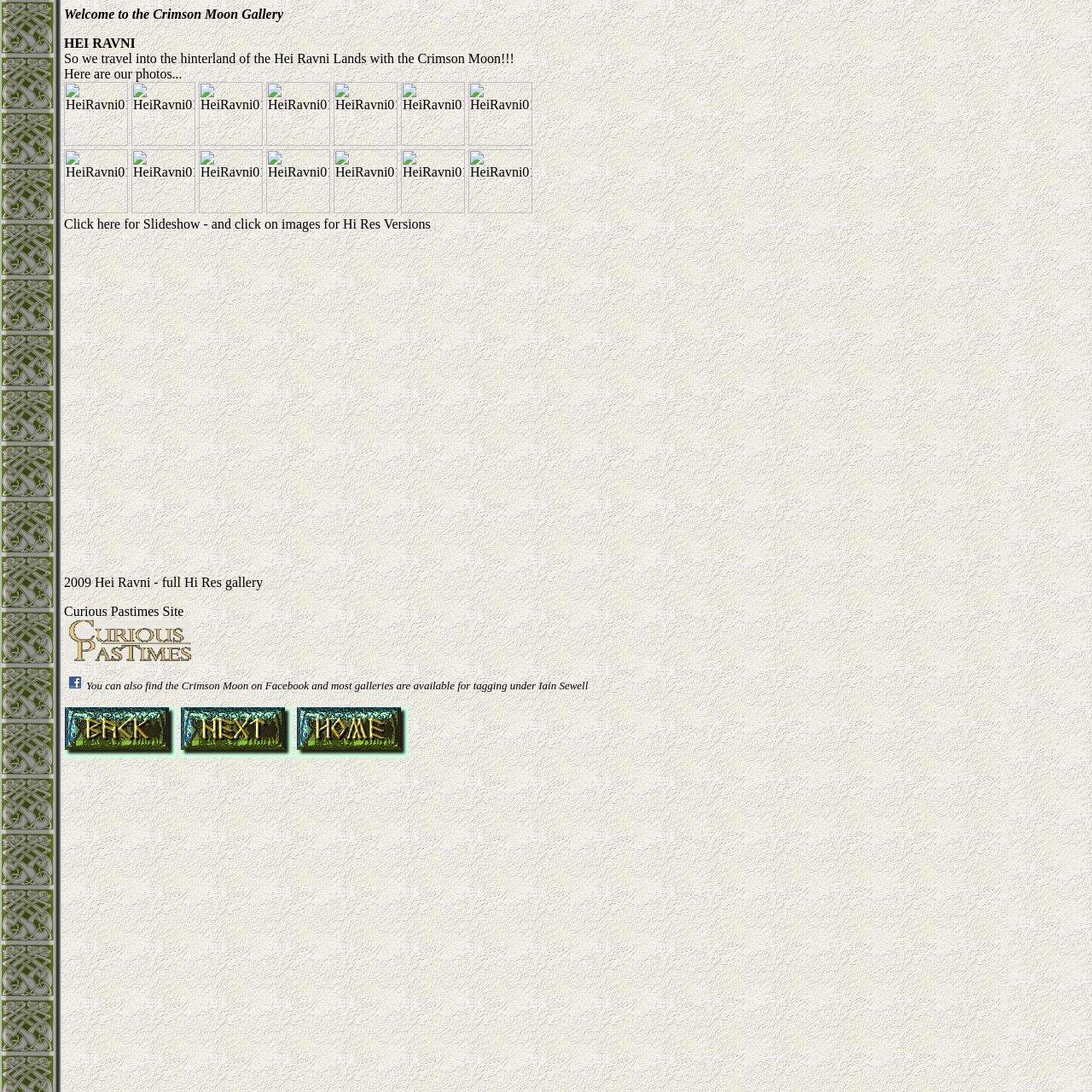Identify the bounding box for the UI element described as: "parent_node: HEI RAVNI". Ensure the coordinates are four float numbers between 0 and 1, formatted as [left, top, right, bottom].

[0.367, 0.123, 0.426, 0.136]